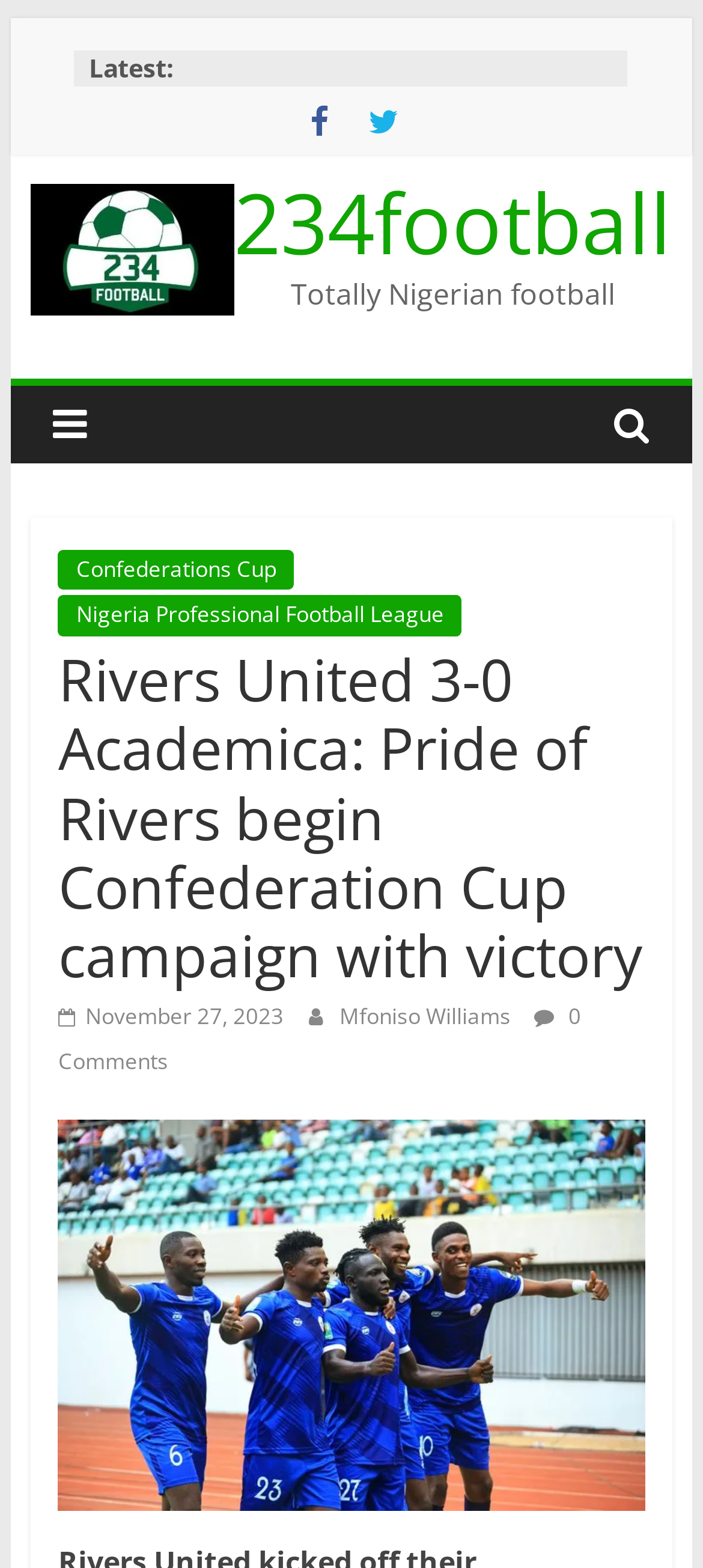Please determine the headline of the webpage and provide its content.

Rivers United 3-0 Academica: Pride of Rivers begin Confederation Cup campaign with victory